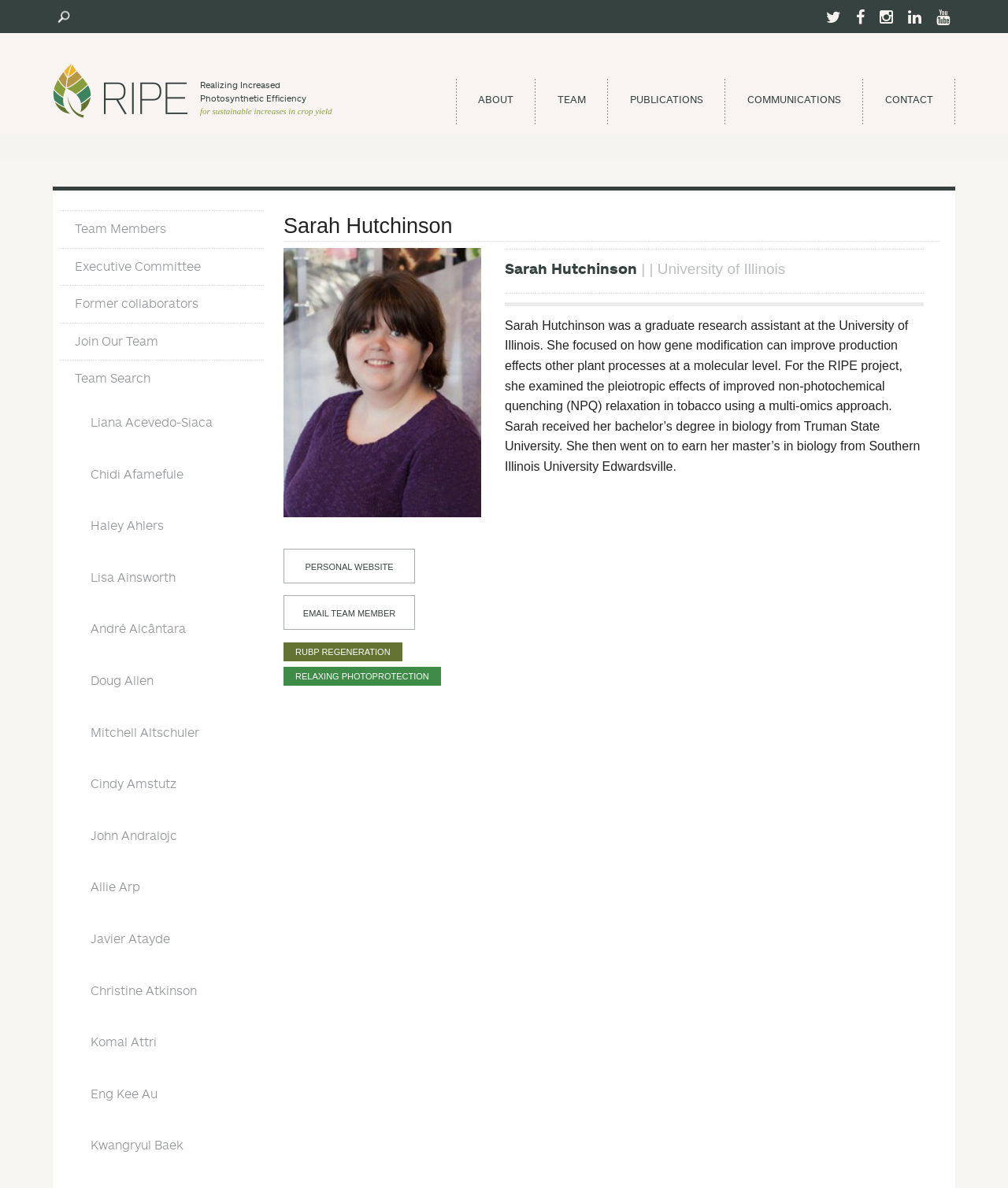Locate the bounding box coordinates of the region to be clicked to comply with the following instruction: "Learn about the RIPE project". The coordinates must be four float numbers between 0 and 1, in the form [left, top, right, bottom].

[0.198, 0.067, 0.278, 0.076]